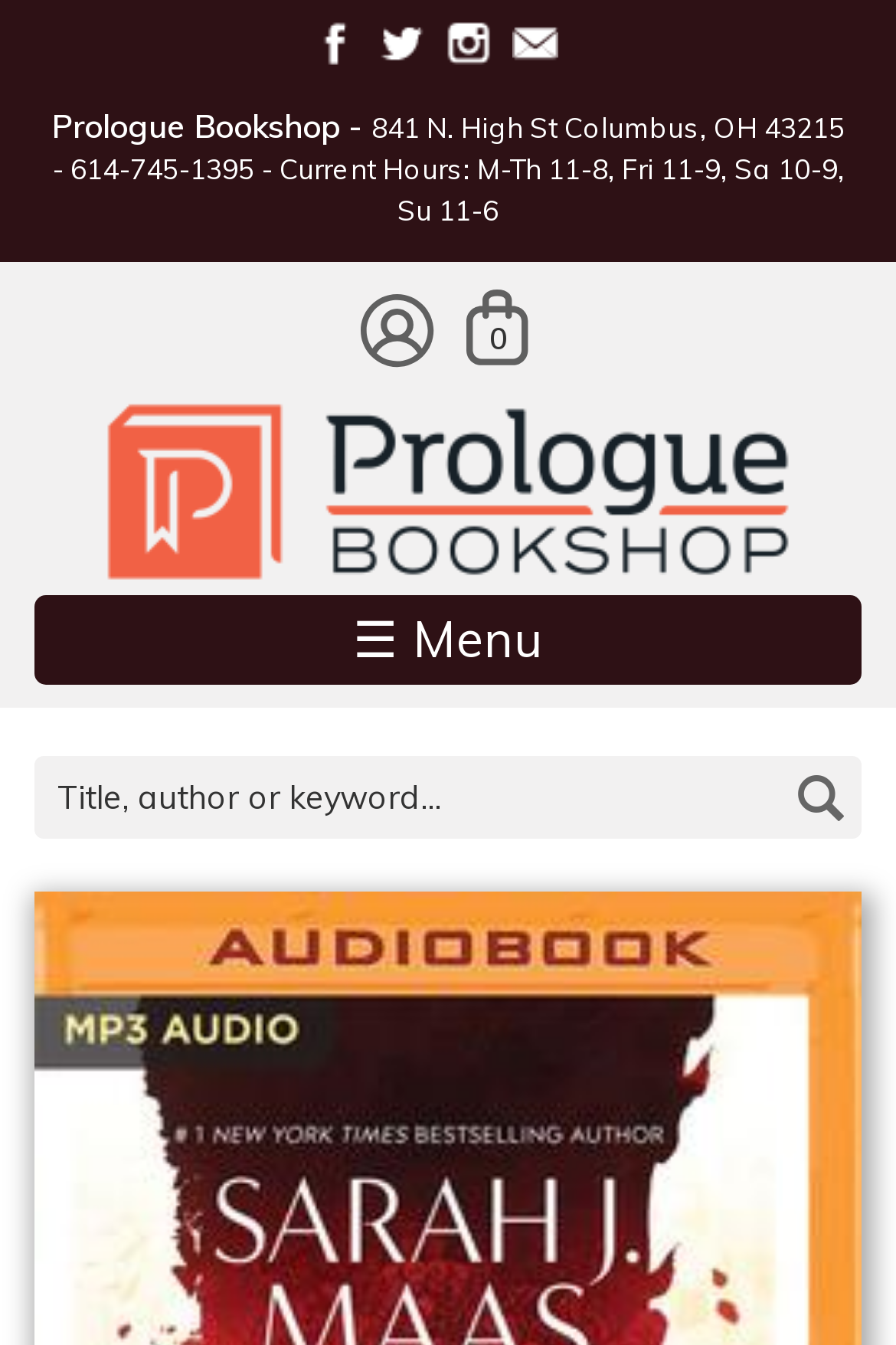What is the address of the bookshop?
Answer the question with detailed information derived from the image.

I found the answer by looking at the static text element '841 N. High St Columbus, OH 43215 - 614-745-1395 - Current Hours: M-Th 11-8, Fri 11-9, Sa 10-9, Su 11-6' which provides the address and other contact information of the bookshop.